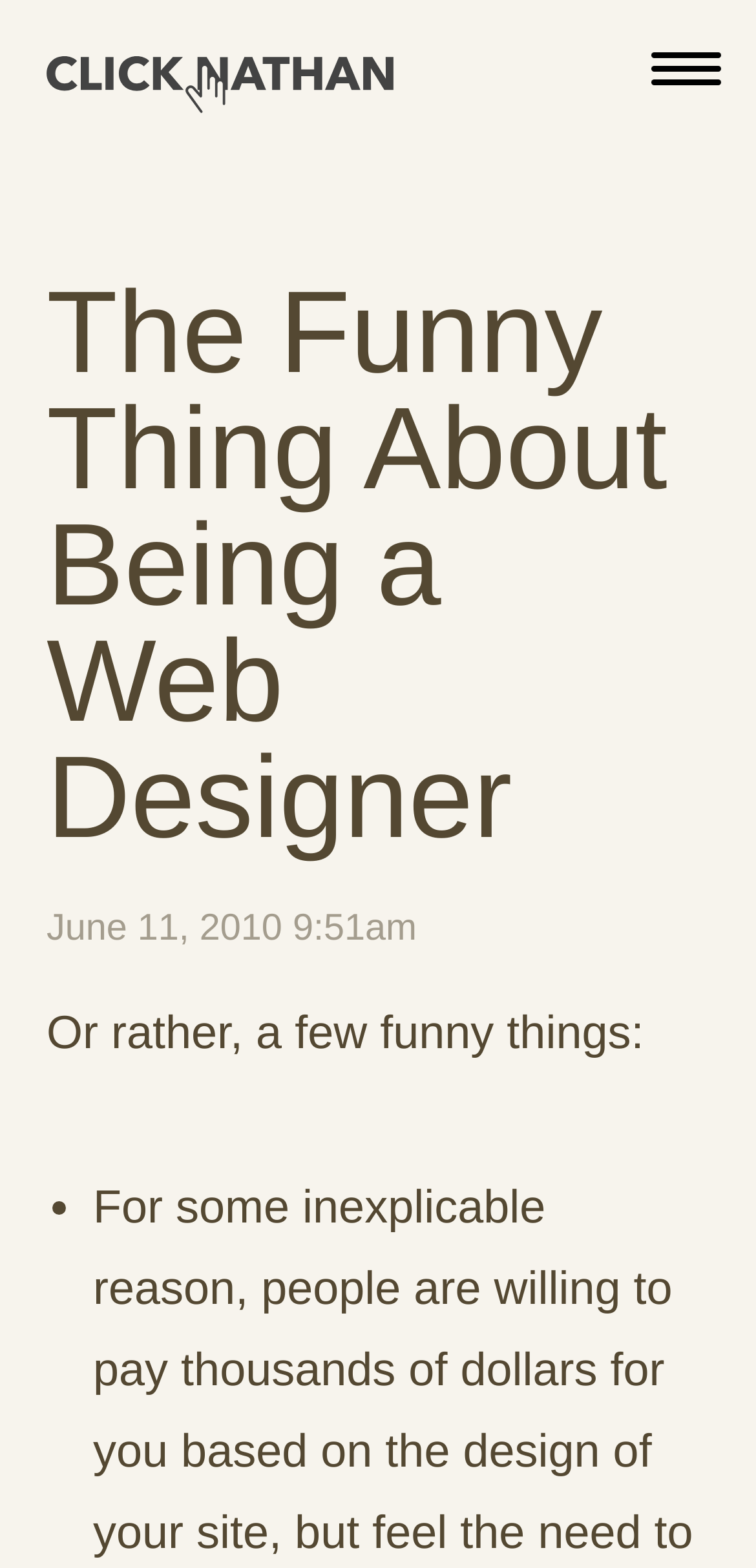Provide a thorough summary of the webpage.

The webpage is about the humorous aspects of being a web designer. At the top left, there is a link to "ClickNathan Web Design" accompanied by an image with the same name. On the top right, there is a "Menu" link. Below the top section, the main content begins with a heading that reads "The Funny Thing About Being a Web Designer". This heading is positioned near the top of the page, spanning almost the entire width. 

Directly below the heading, there is a time element showing the date "June 11, 2010" and the time "9:51am". Following this, there is a paragraph of text that starts with "Or rather, a few funny things:". This text is positioned roughly in the middle of the page. 

The webpage also features a list, indicated by a bullet point "•", which is located below the paragraph of text.